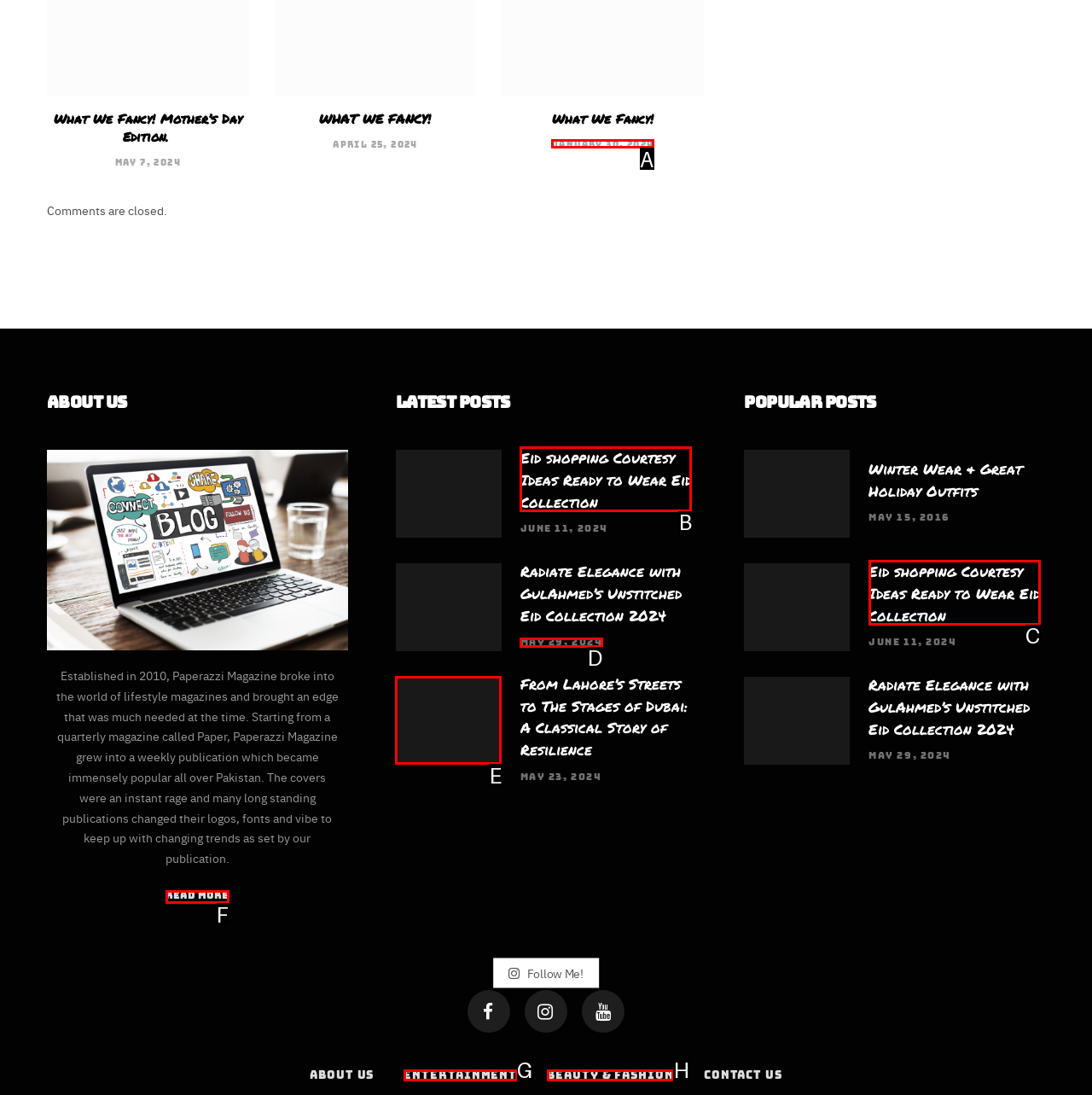Determine the HTML element to be clicked to complete the task: Go to 'BEAUTY & FASHION'. Answer by giving the letter of the selected option.

H